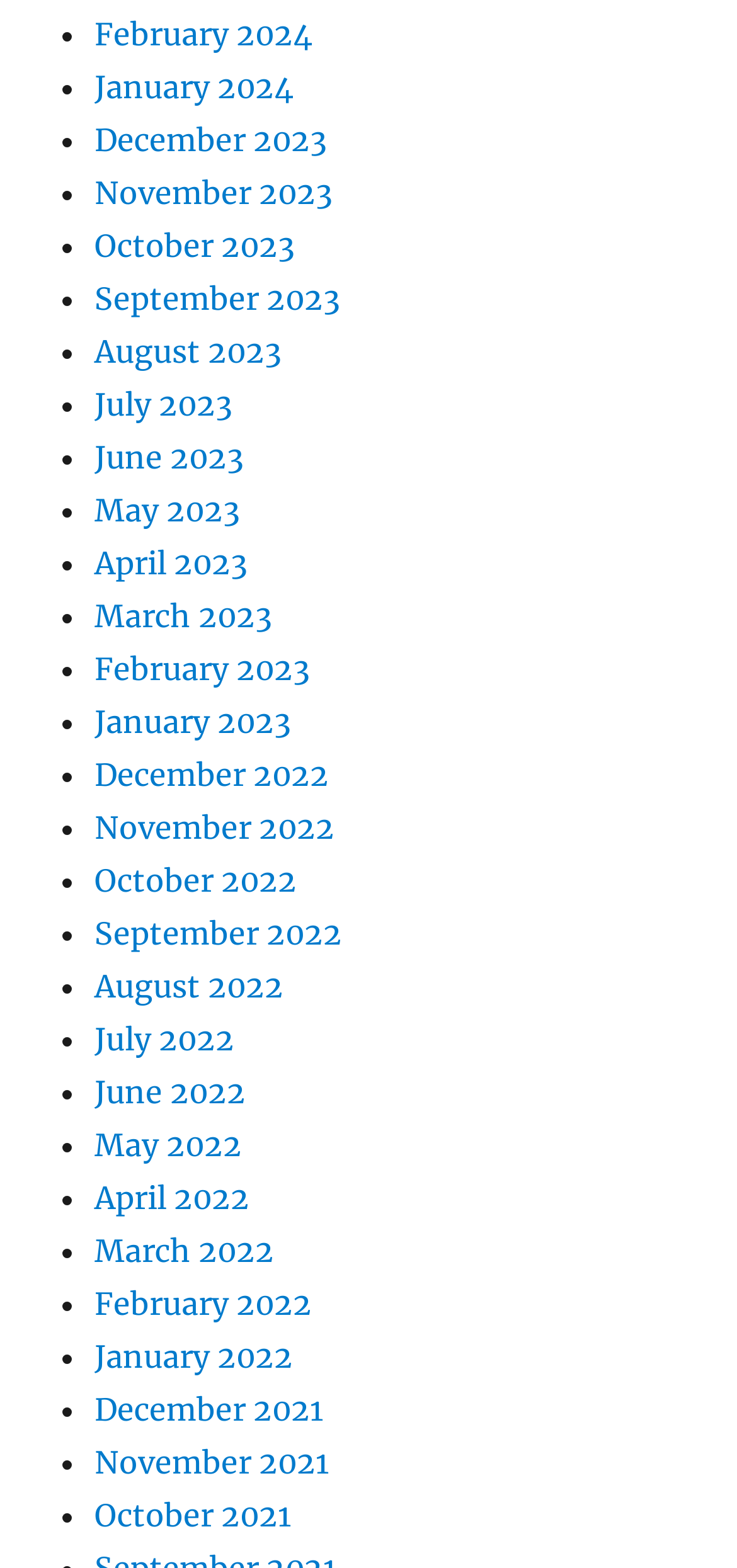What is the earliest month listed?
Please respond to the question thoroughly and include all relevant details.

By examining the list of links, I found that the earliest month listed is December 2021, which is located at the bottom of the list.